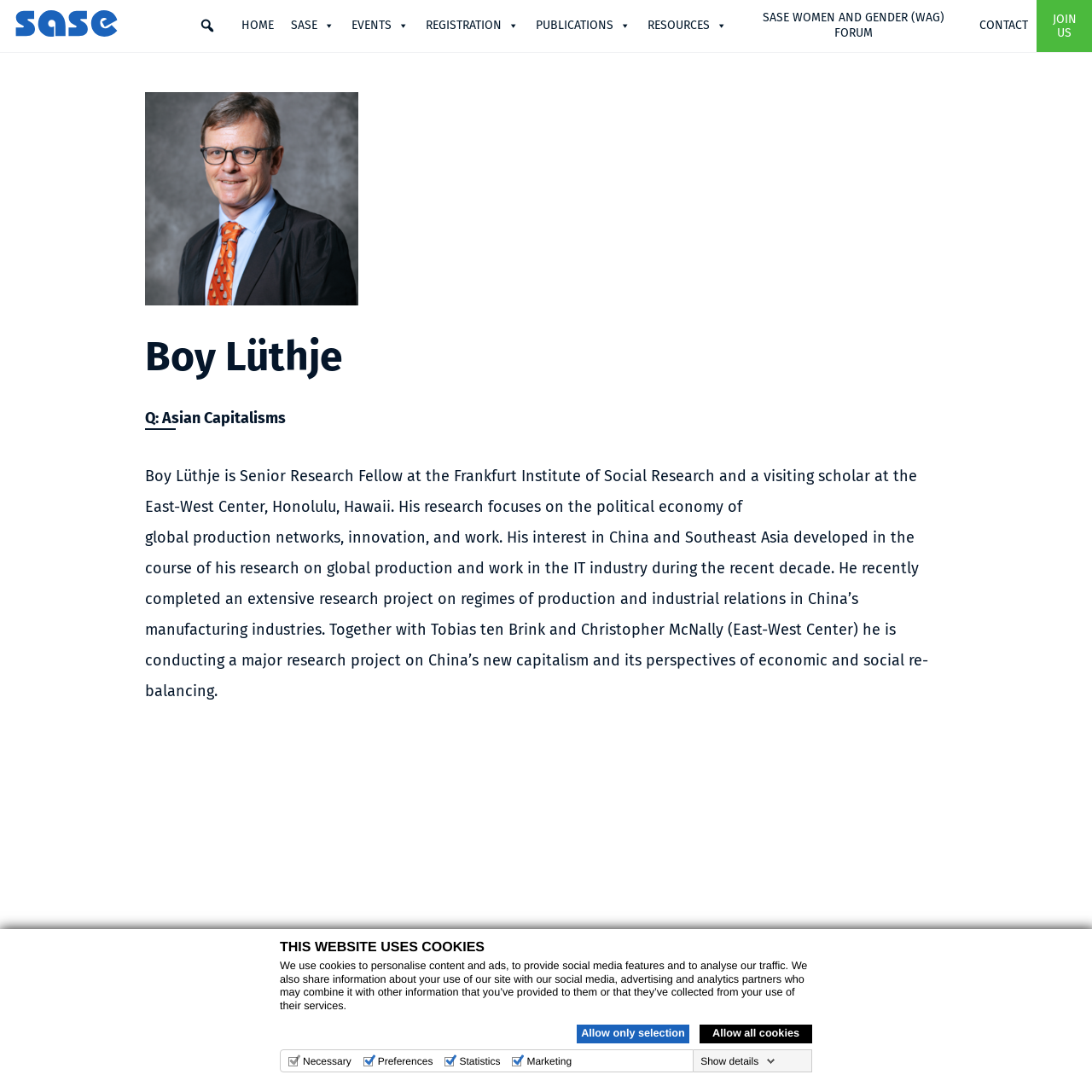Pinpoint the bounding box coordinates of the clickable element to carry out the following instruction: "View news."

None